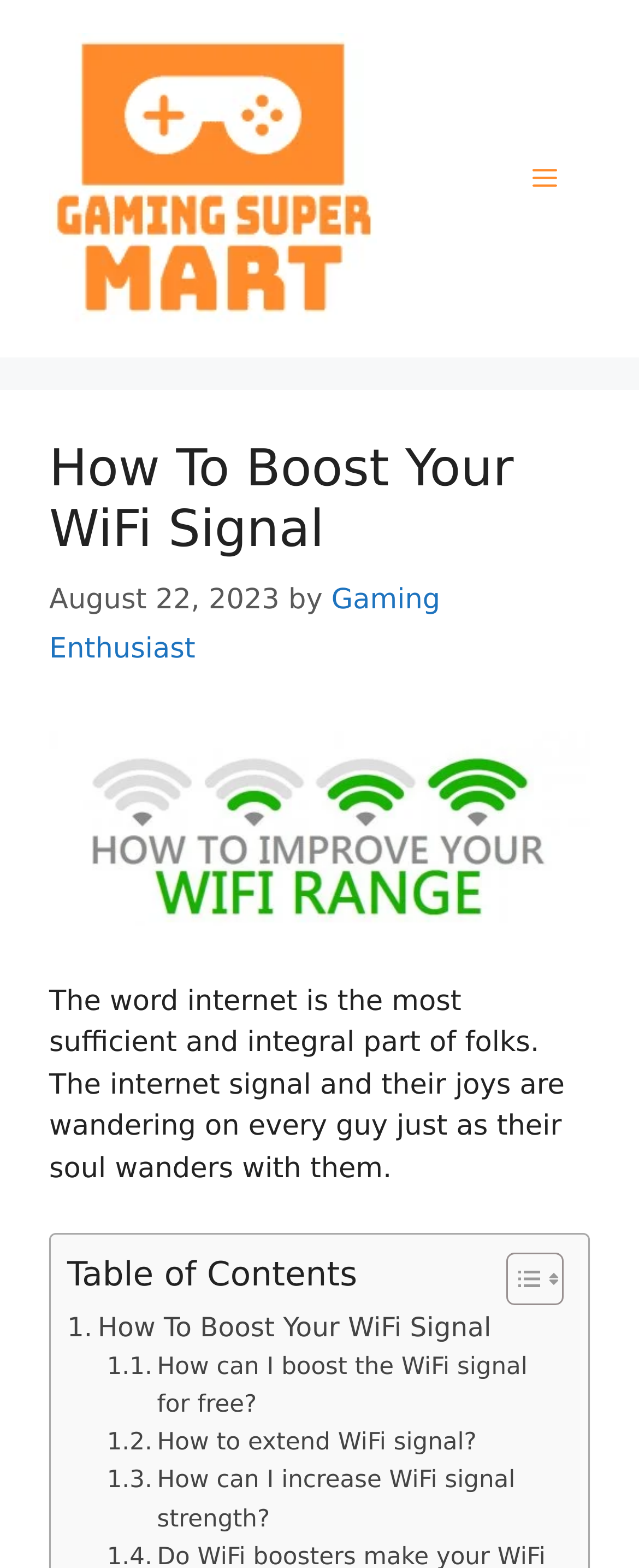Given the content of the image, can you provide a detailed answer to the question?
What is the main image on the webpage about?

The main image on the webpage is described as 'how to boost wifi signal', which suggests that it is related to the topic of WiFi signal. The image is likely an illustration or graphic representation of the concept of boosting WiFi signal.